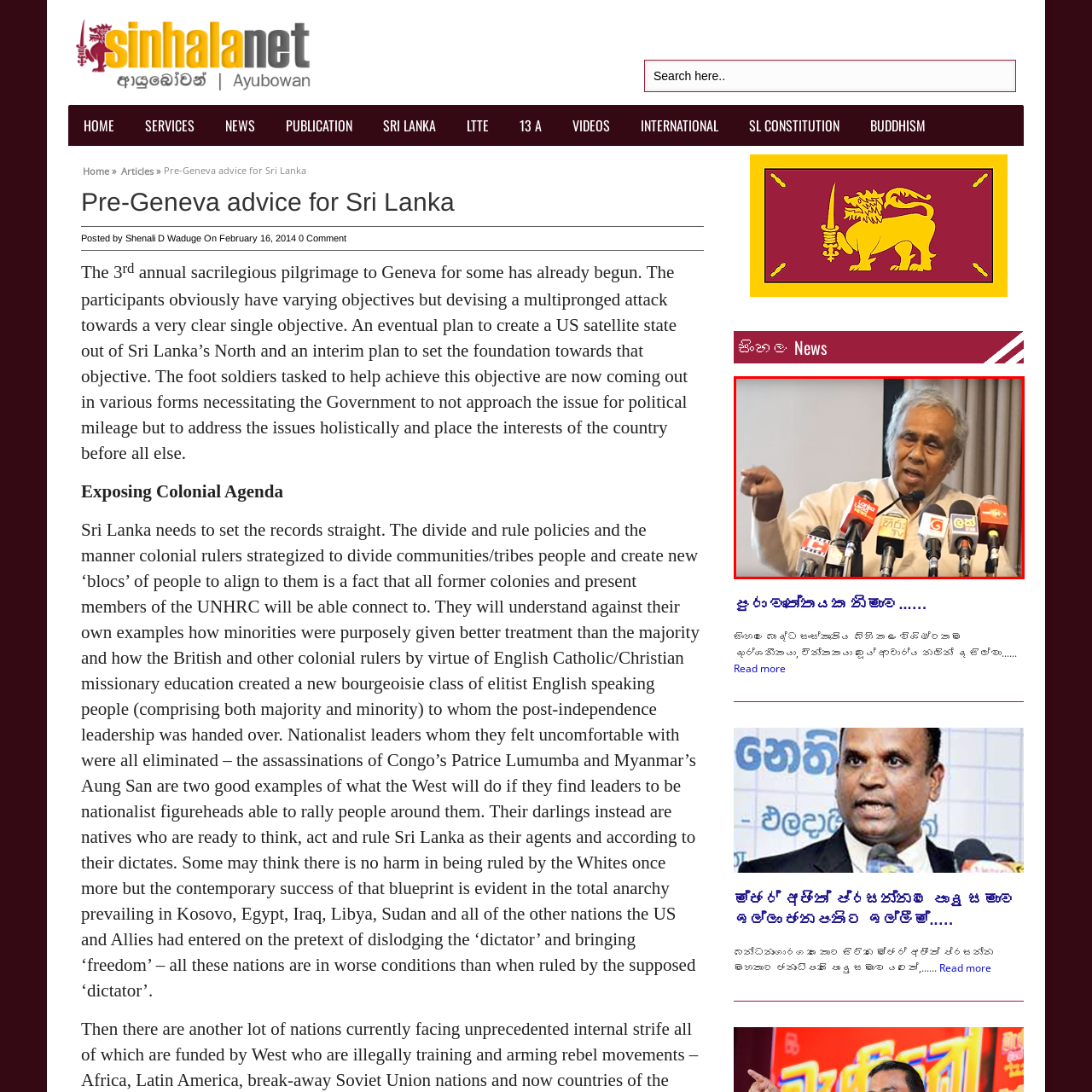Check the image highlighted in red, What is the purpose of the gathering?
 Please answer in a single word or phrase.

To discuss national topics